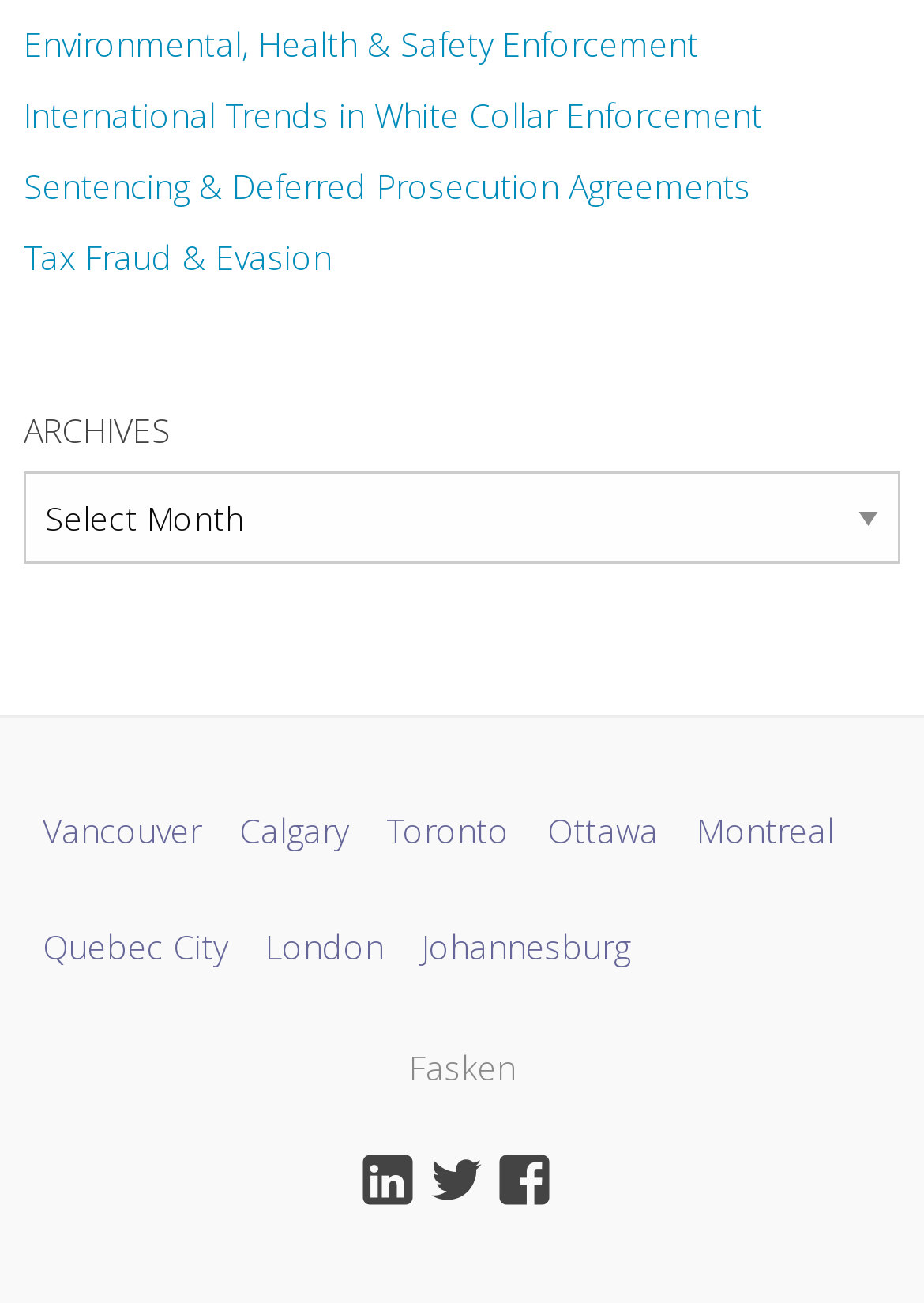Please find the bounding box coordinates for the clickable element needed to perform this instruction: "Go to the Toronto page".

[0.397, 0.595, 0.572, 0.683]